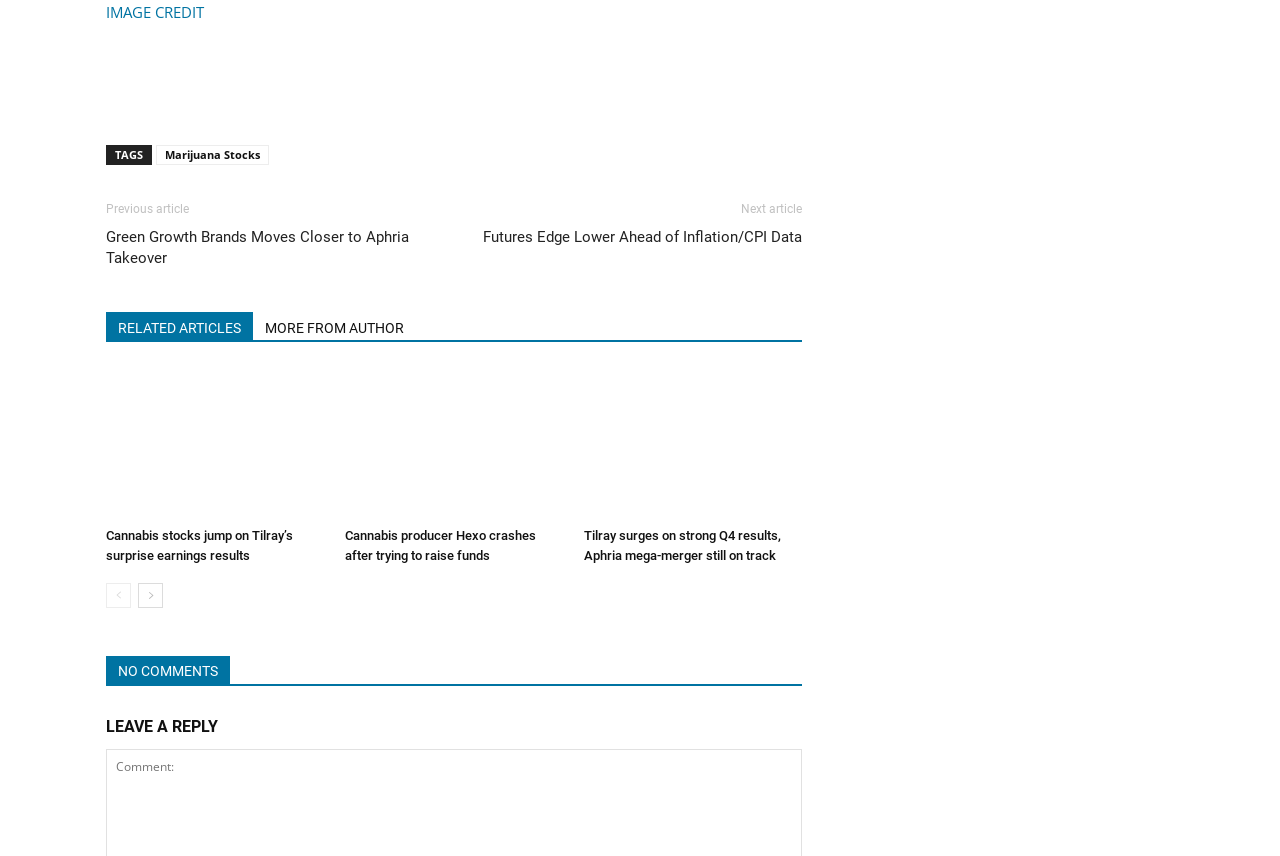Answer the question briefly using a single word or phrase: 
How many related articles are shown?

3